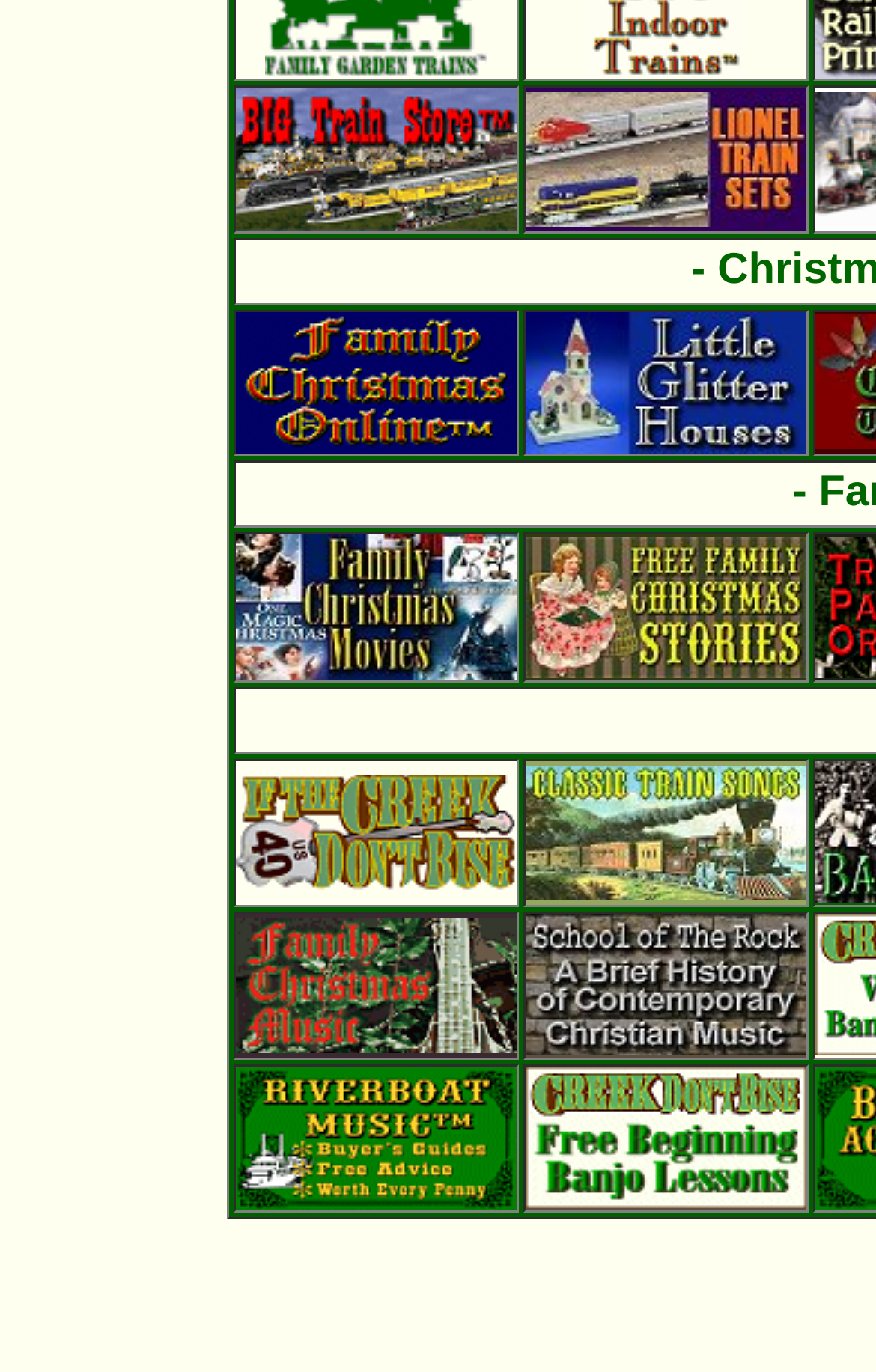Please answer the following question using a single word or phrase: 
How many grid cells are on this webpage?

12